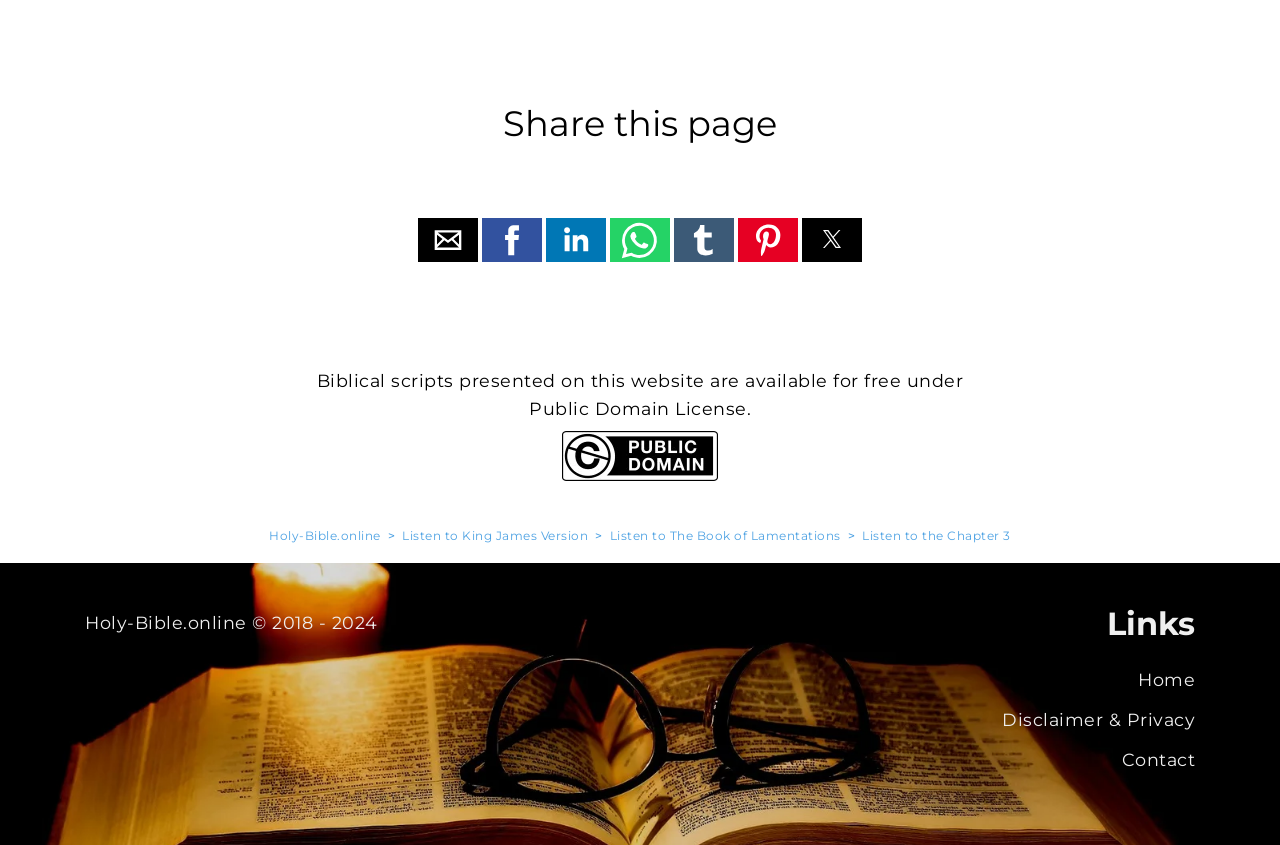Please identify the coordinates of the bounding box for the clickable region that will accomplish this instruction: "Contact us".

[0.876, 0.886, 0.934, 0.911]